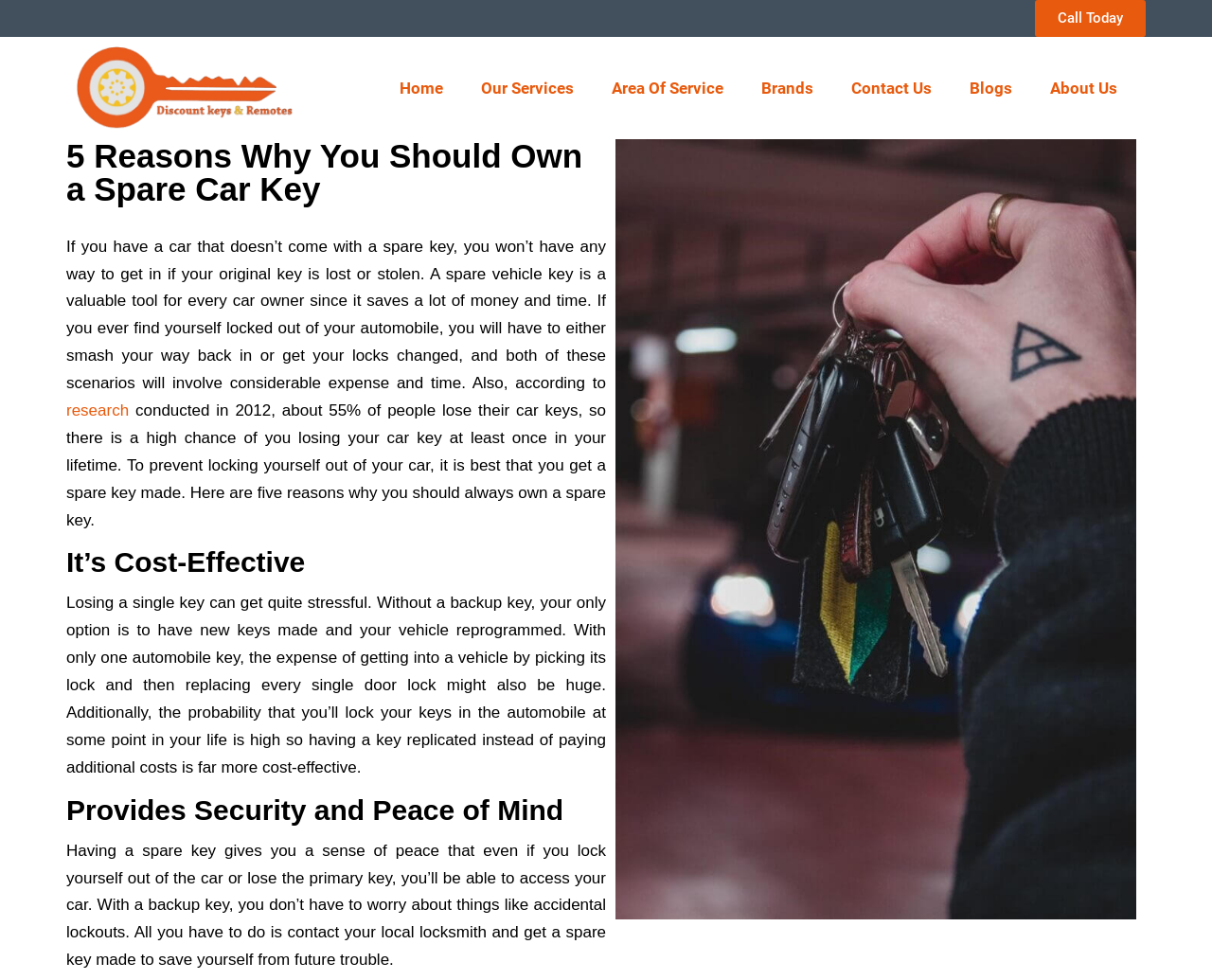What is the consequence of losing a single car key? Please answer the question using a single word or phrase based on the image.

Expensive and stressful